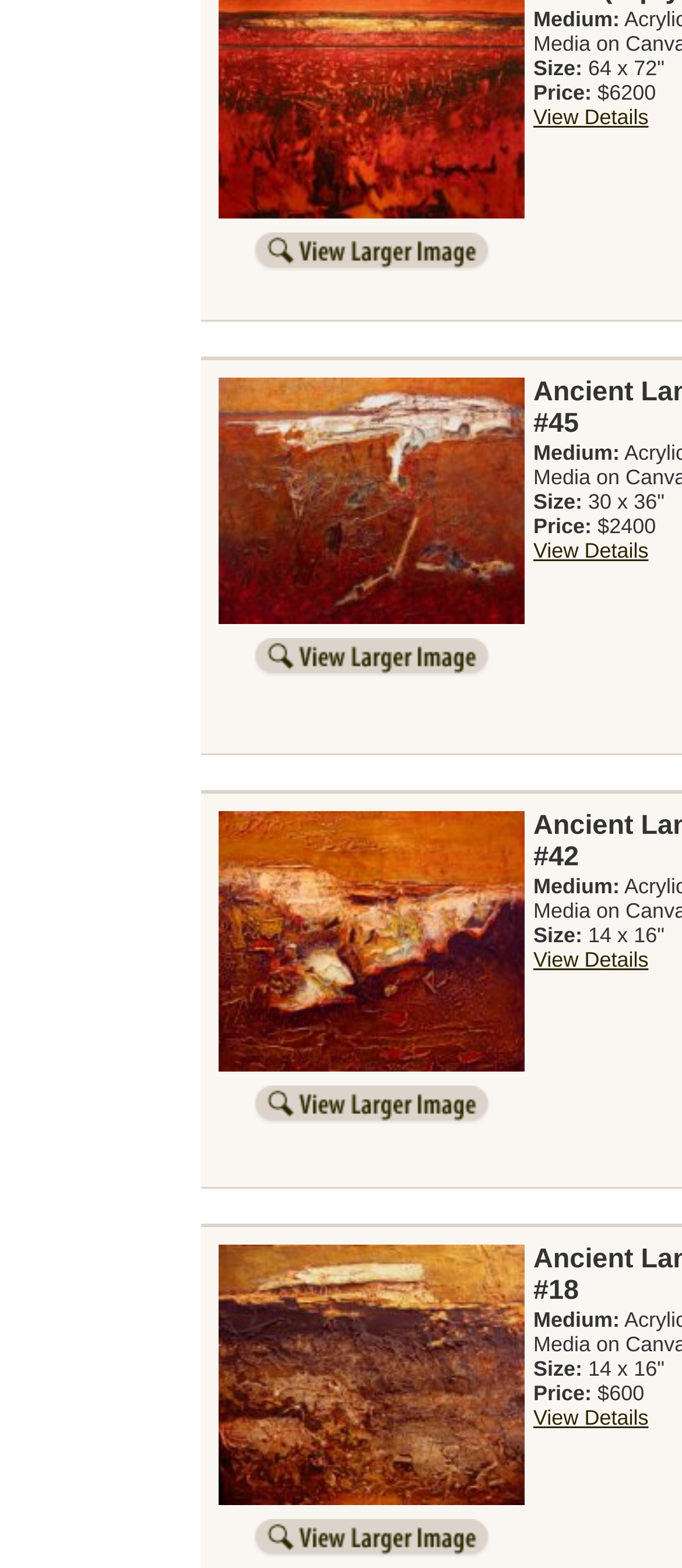Please give a concise answer to this question using a single word or phrase: 
What is the medium of the second product?

Medium: